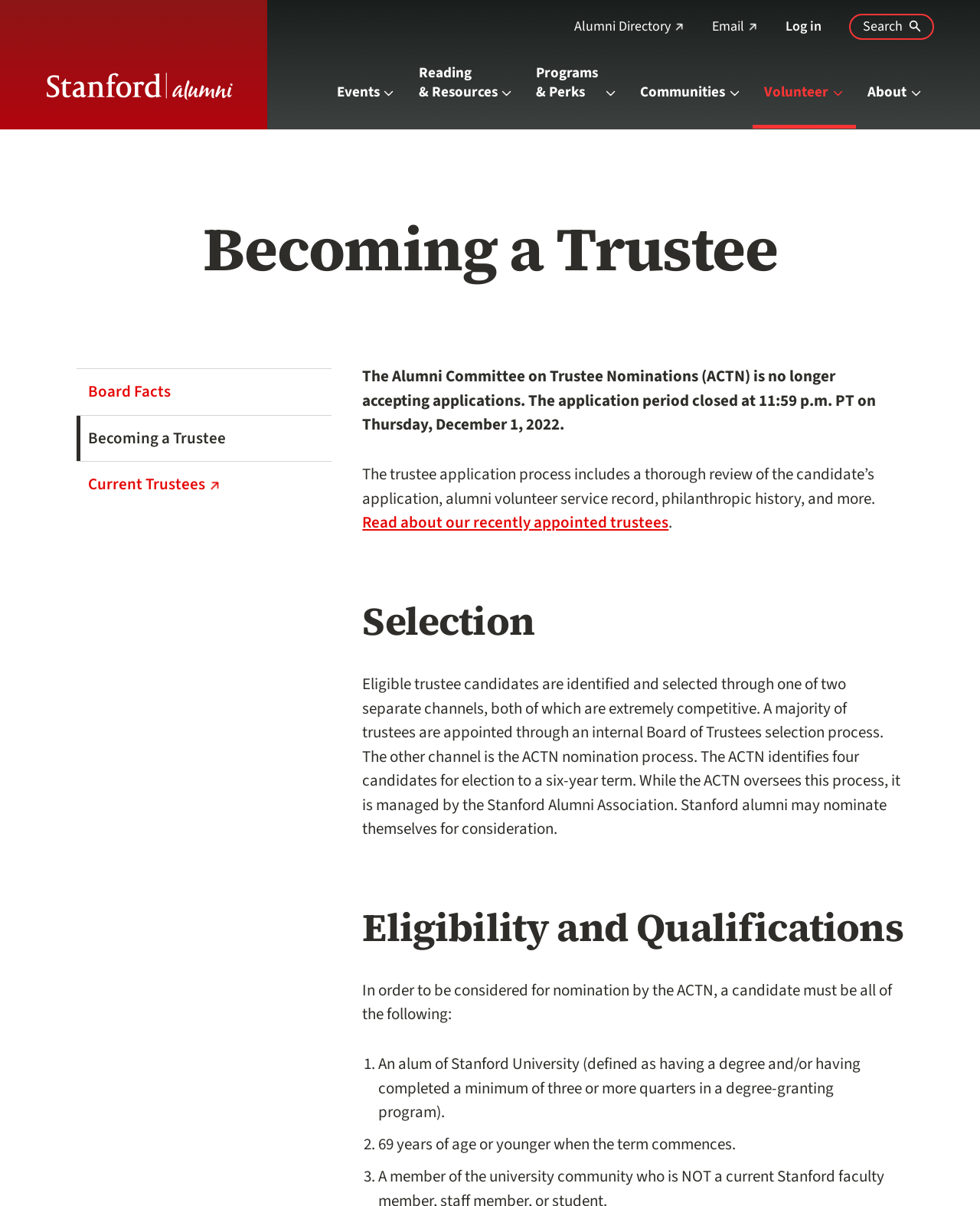Answer the following query concisely with a single word or phrase:
What is the name of the association?

Stanford Alumni Association